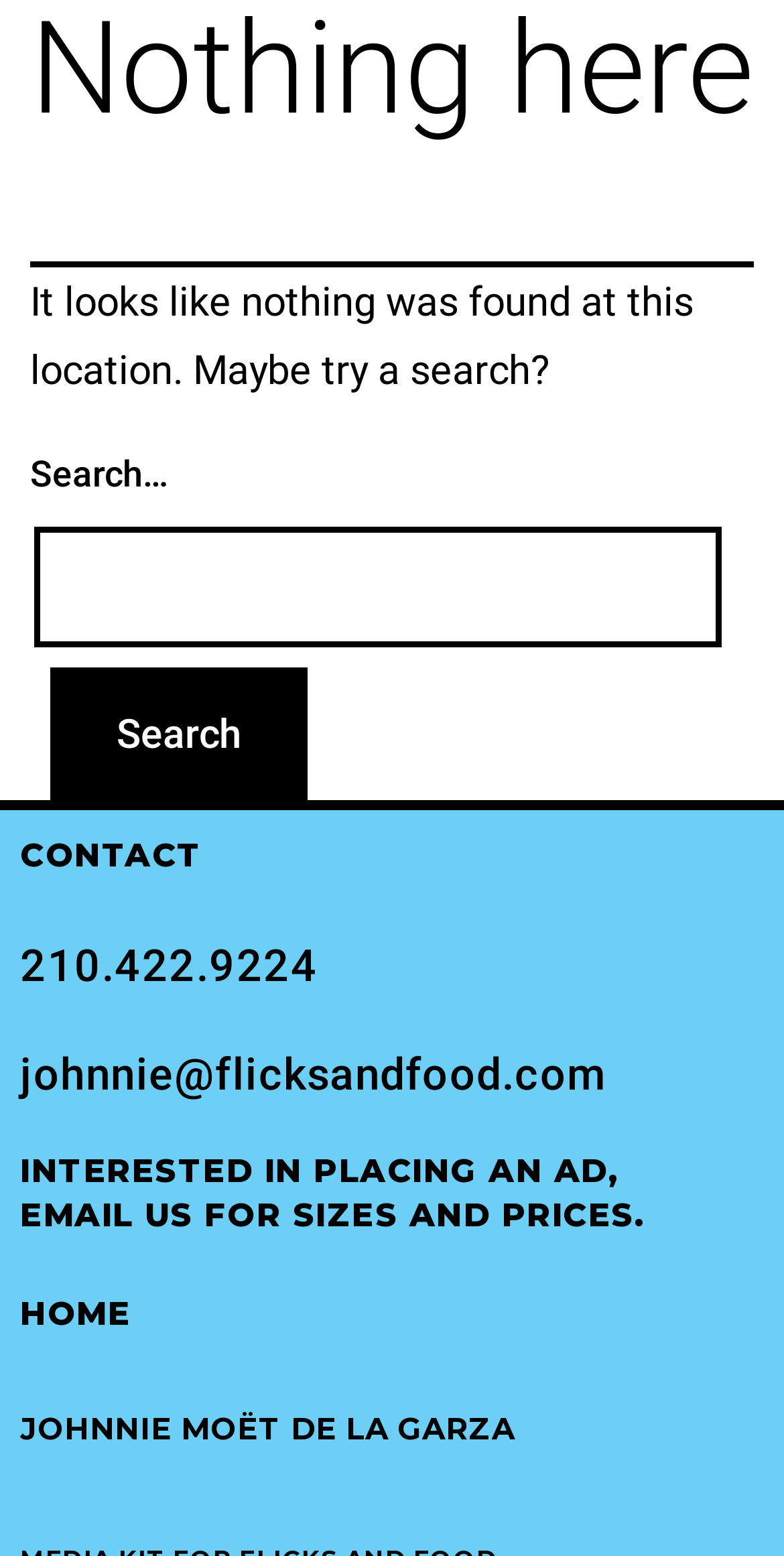What is the contact phone number?
Kindly offer a comprehensive and detailed response to the question.

The link '210.422.9224' is listed under the 'CONTACT' heading, indicating that it is the contact phone number for Flicks and Food.